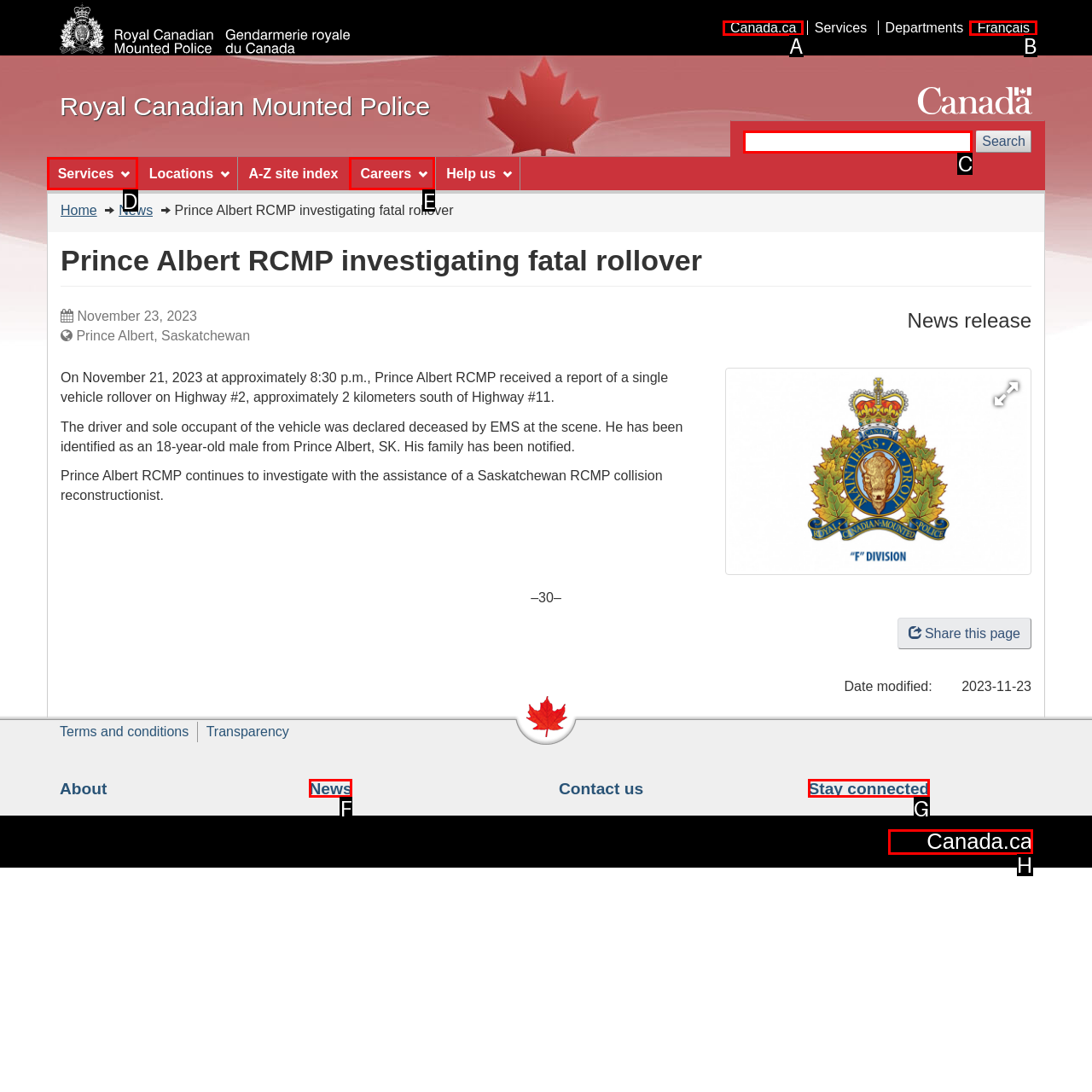Which option best describes: parent_node: Search website name="q"
Respond with the letter of the appropriate choice.

C